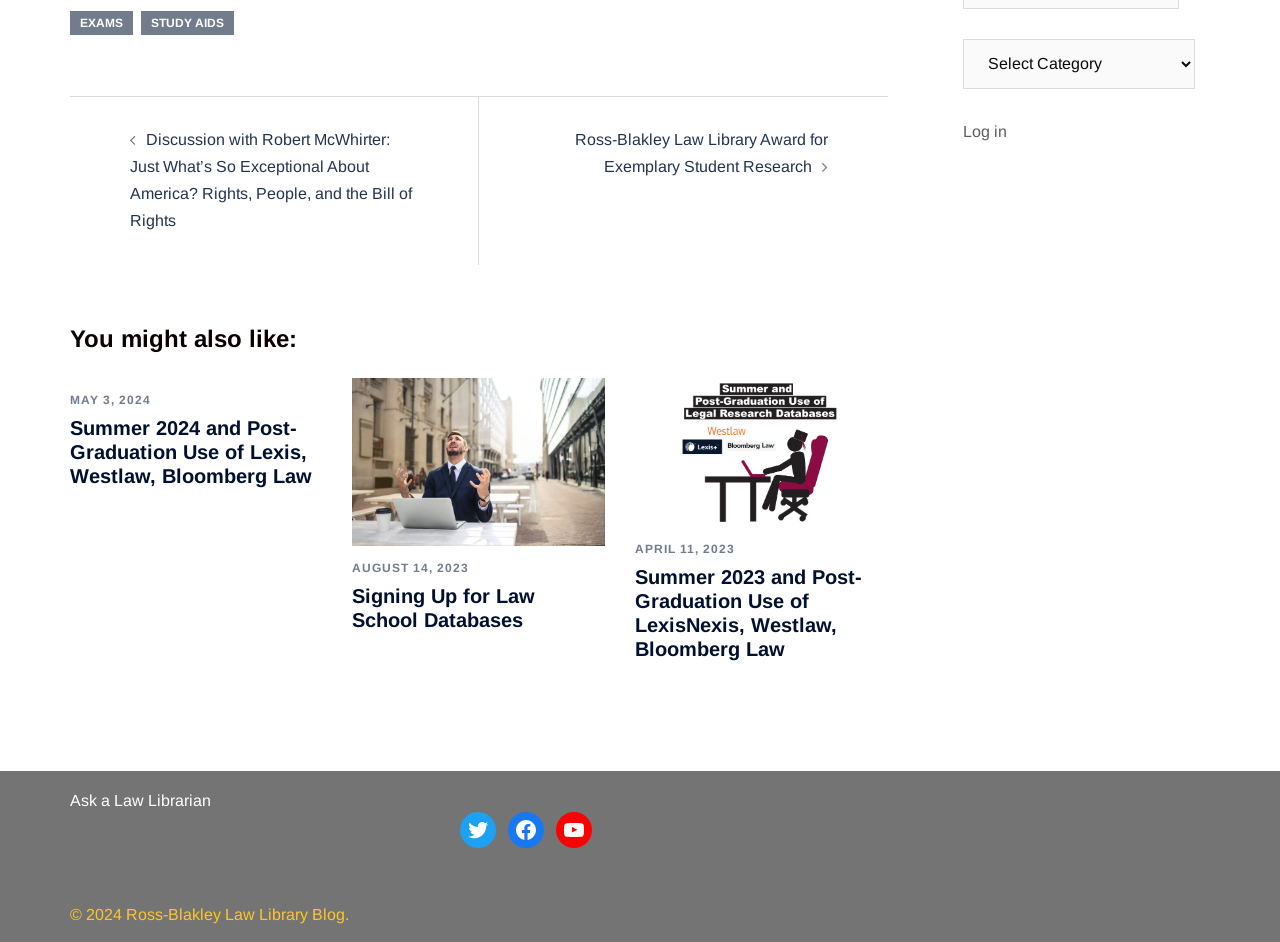Provide the bounding box coordinates of the UI element that matches the description: "Facebook".

[0.397, 0.862, 0.425, 0.9]